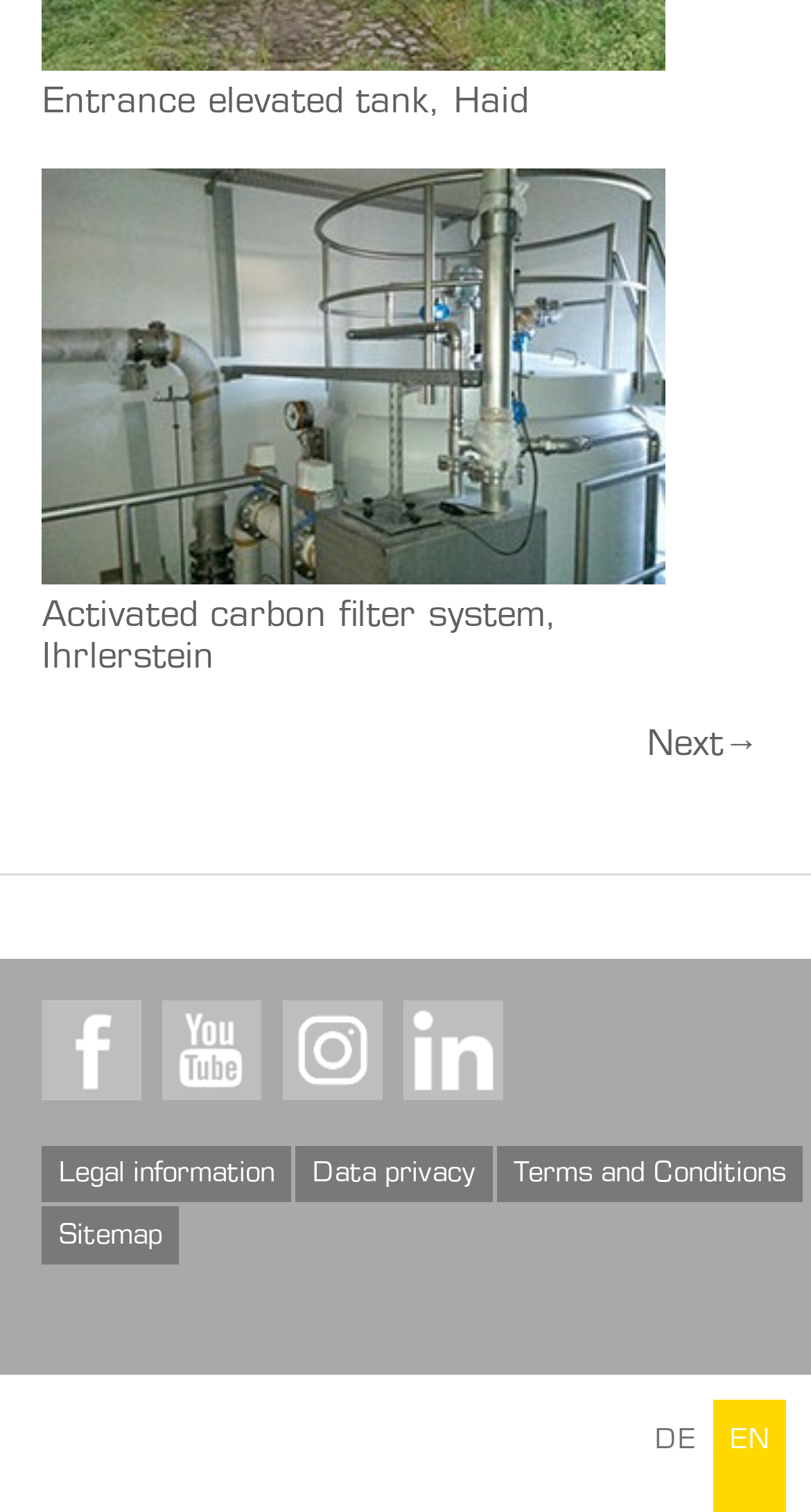Determine the coordinates of the bounding box for the clickable area needed to execute this instruction: "Read legal information".

[0.051, 0.757, 0.359, 0.795]